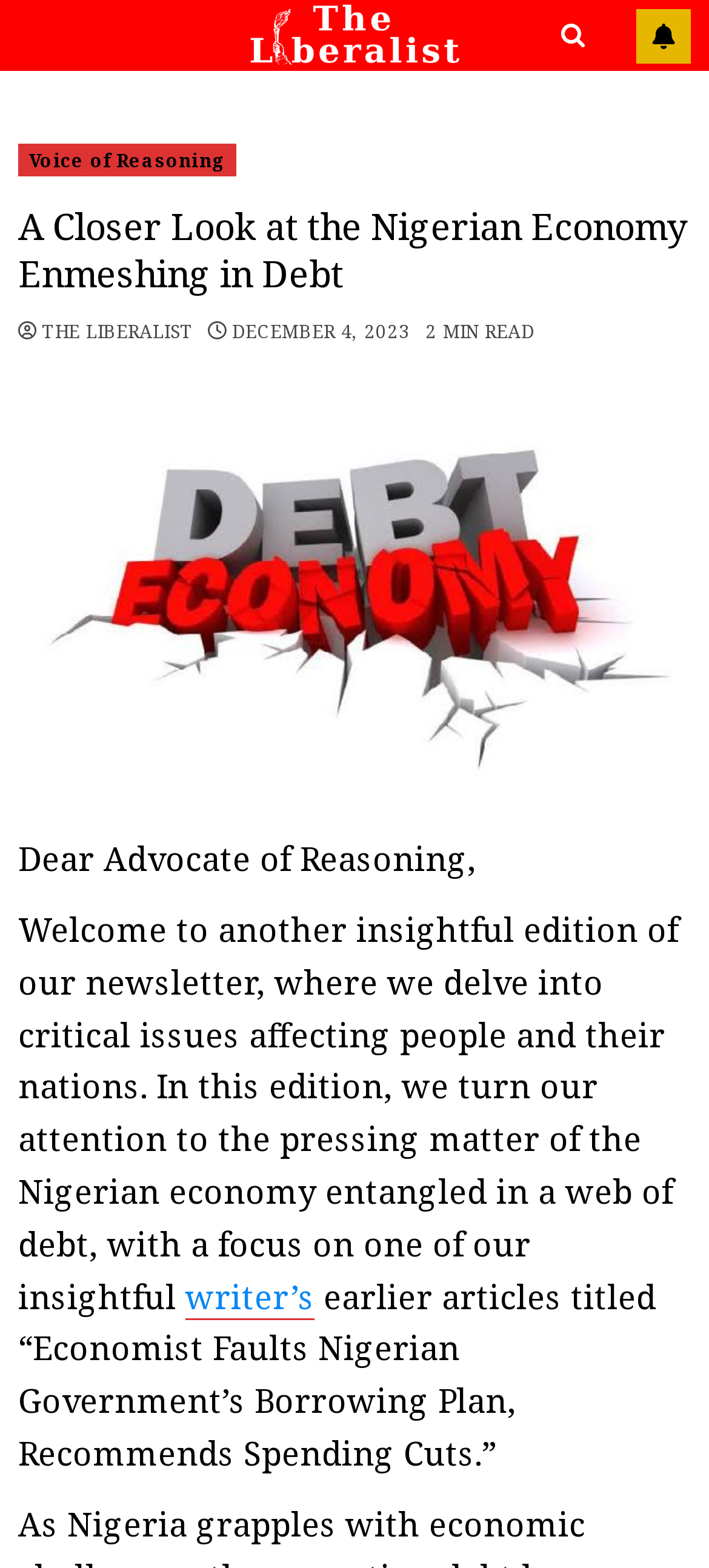Provide the bounding box coordinates of the HTML element this sentence describes: "Privacy". The bounding box coordinates consist of four float numbers between 0 and 1, i.e., [left, top, right, bottom].

None